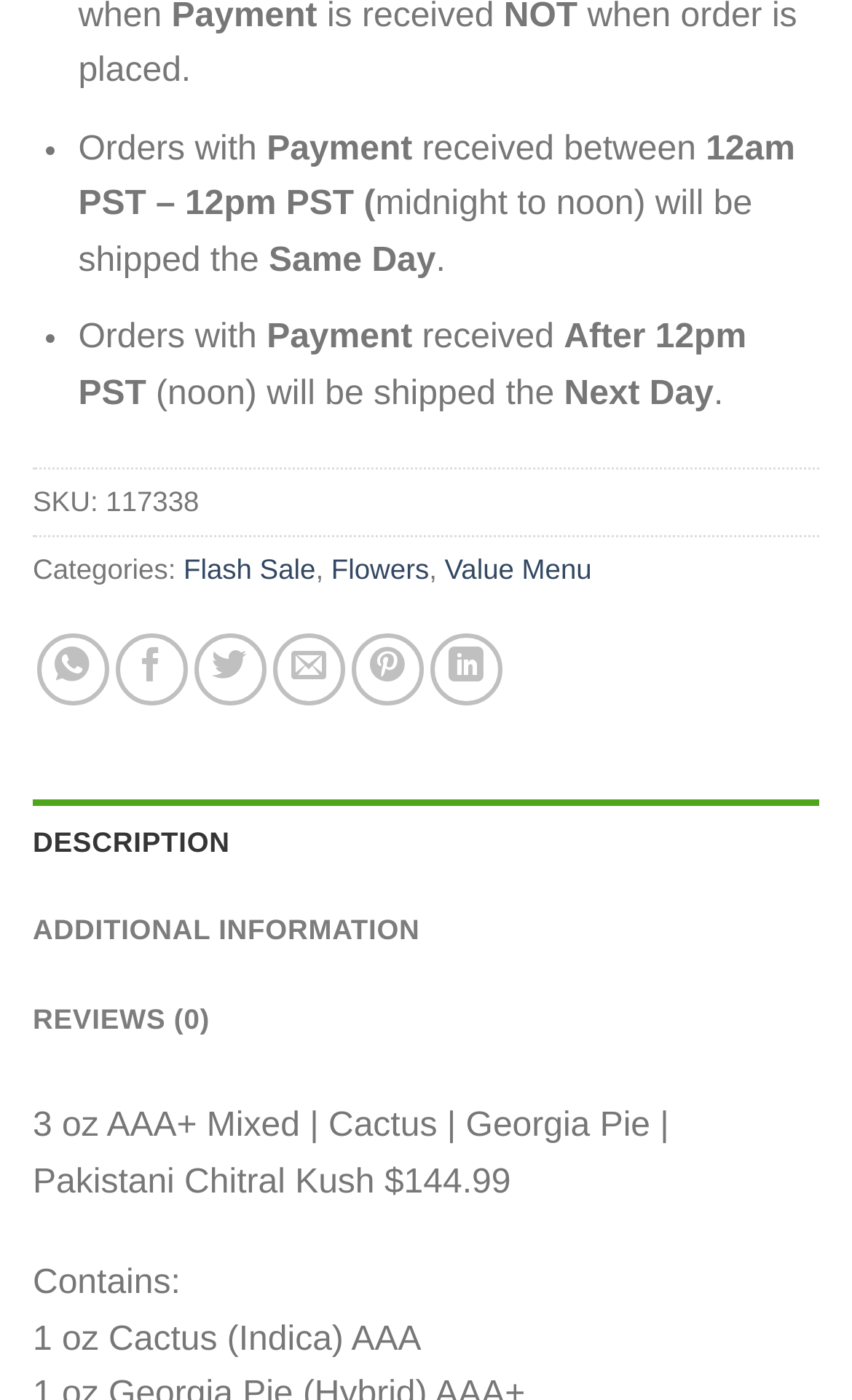Please respond to the question with a concise word or phrase:
What is the shipping policy for orders received between 12am PST and 12pm PST?

Same Day